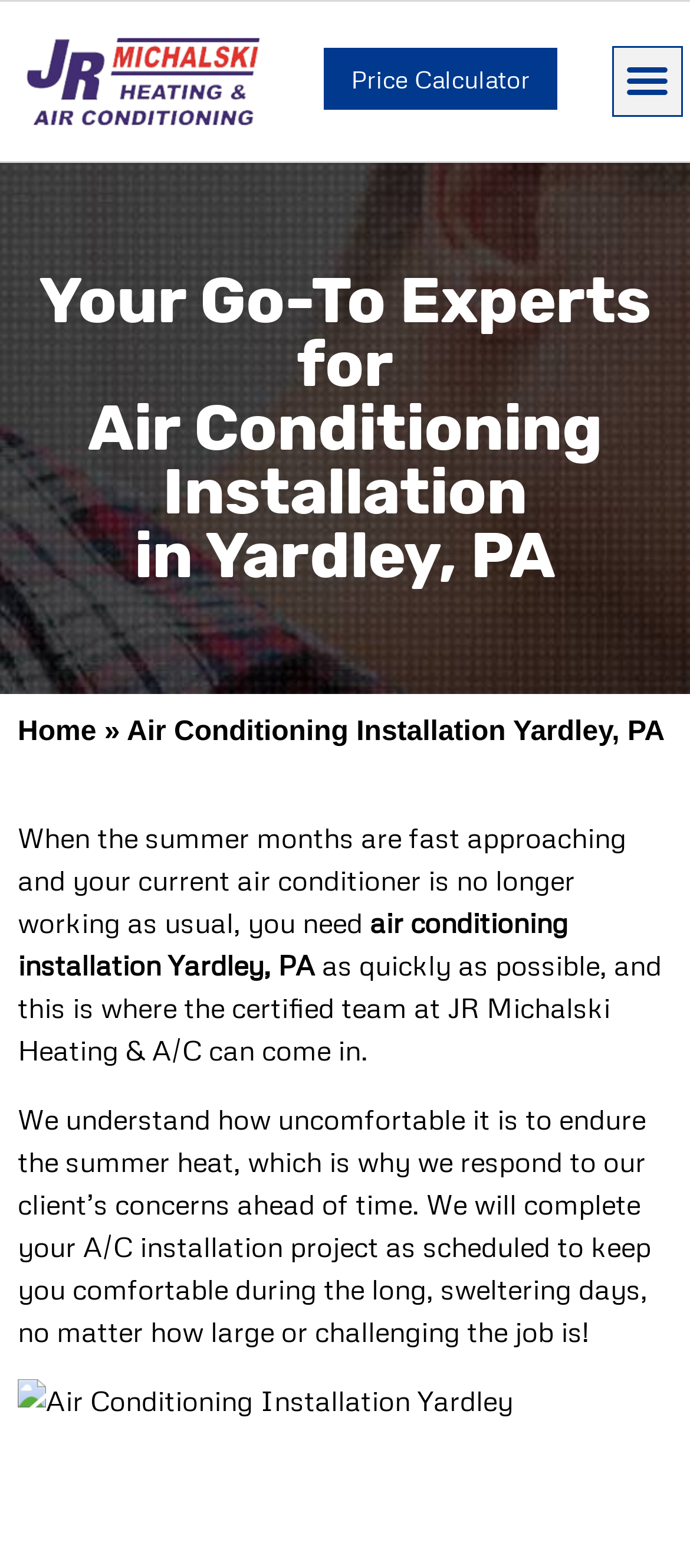Identify and generate the primary title of the webpage.

Your Go-To Experts for
Air Conditioning Installation
in Yardley, PA